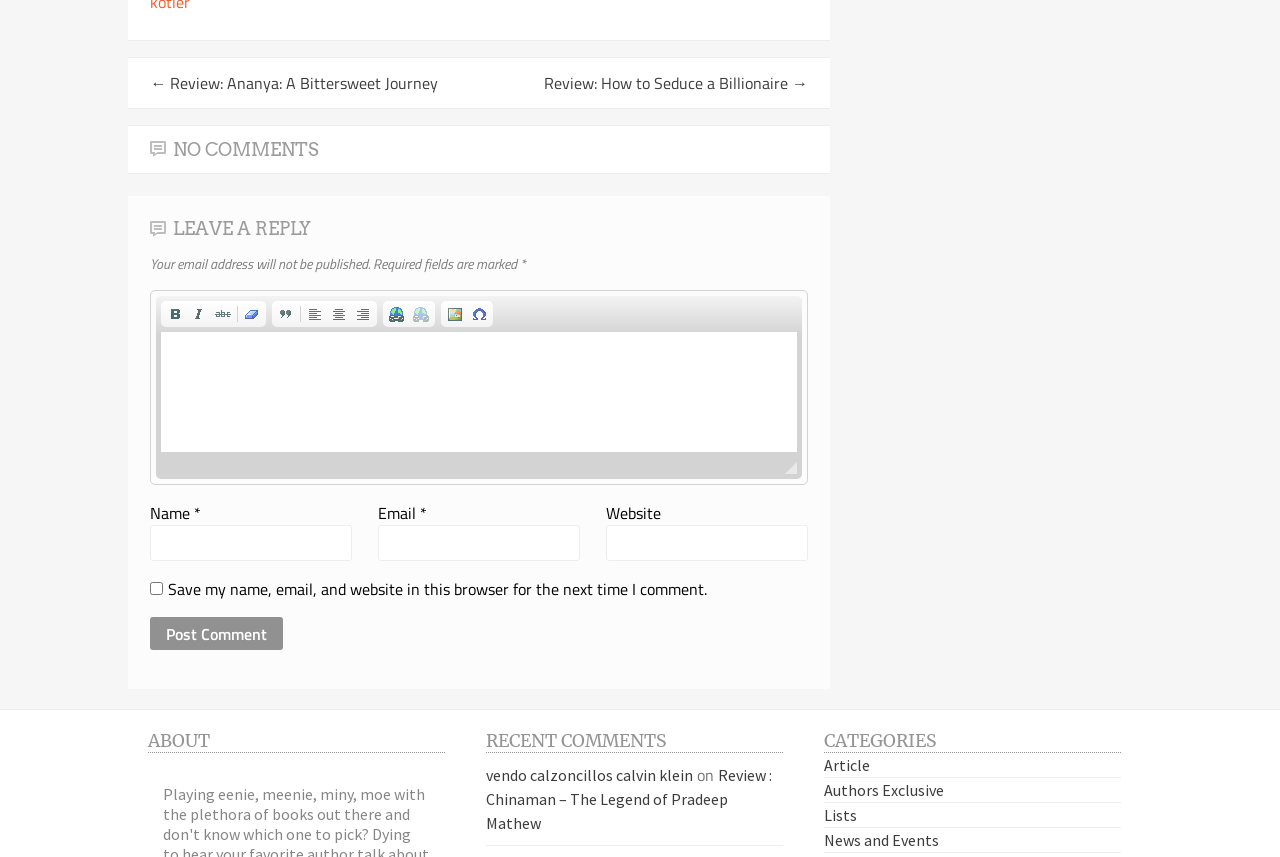Find the bounding box coordinates for the HTML element described in this sentence: "Align Right". Provide the coordinates as four float numbers between 0 and 1, in the format [left, top, right, bottom].

[0.275, 0.354, 0.293, 0.38]